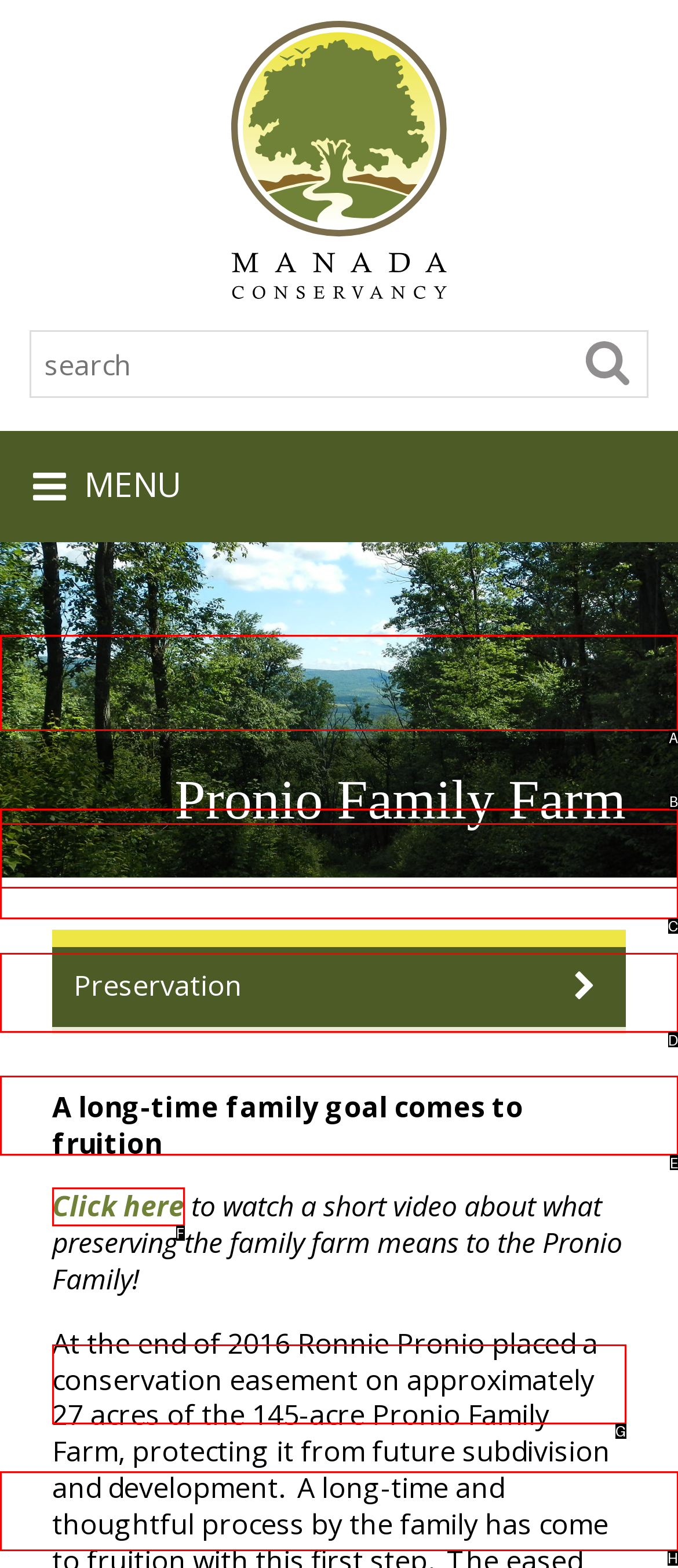Tell me which one HTML element you should click to complete the following task: Go to Preservation
Answer with the option's letter from the given choices directly.

A